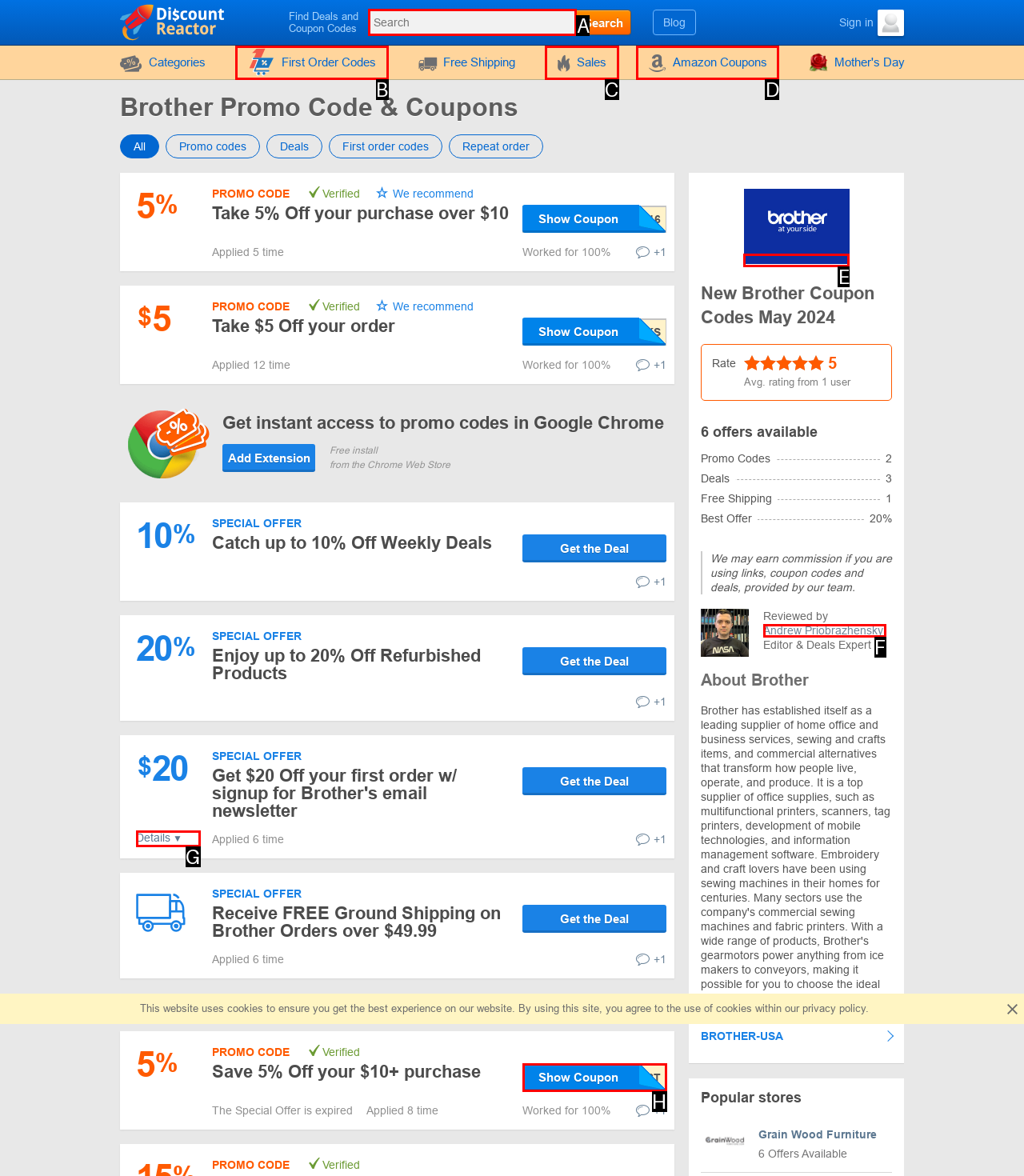Identify the correct option to click in order to accomplish the task: Search for Brother promo codes Provide your answer with the letter of the selected choice.

A